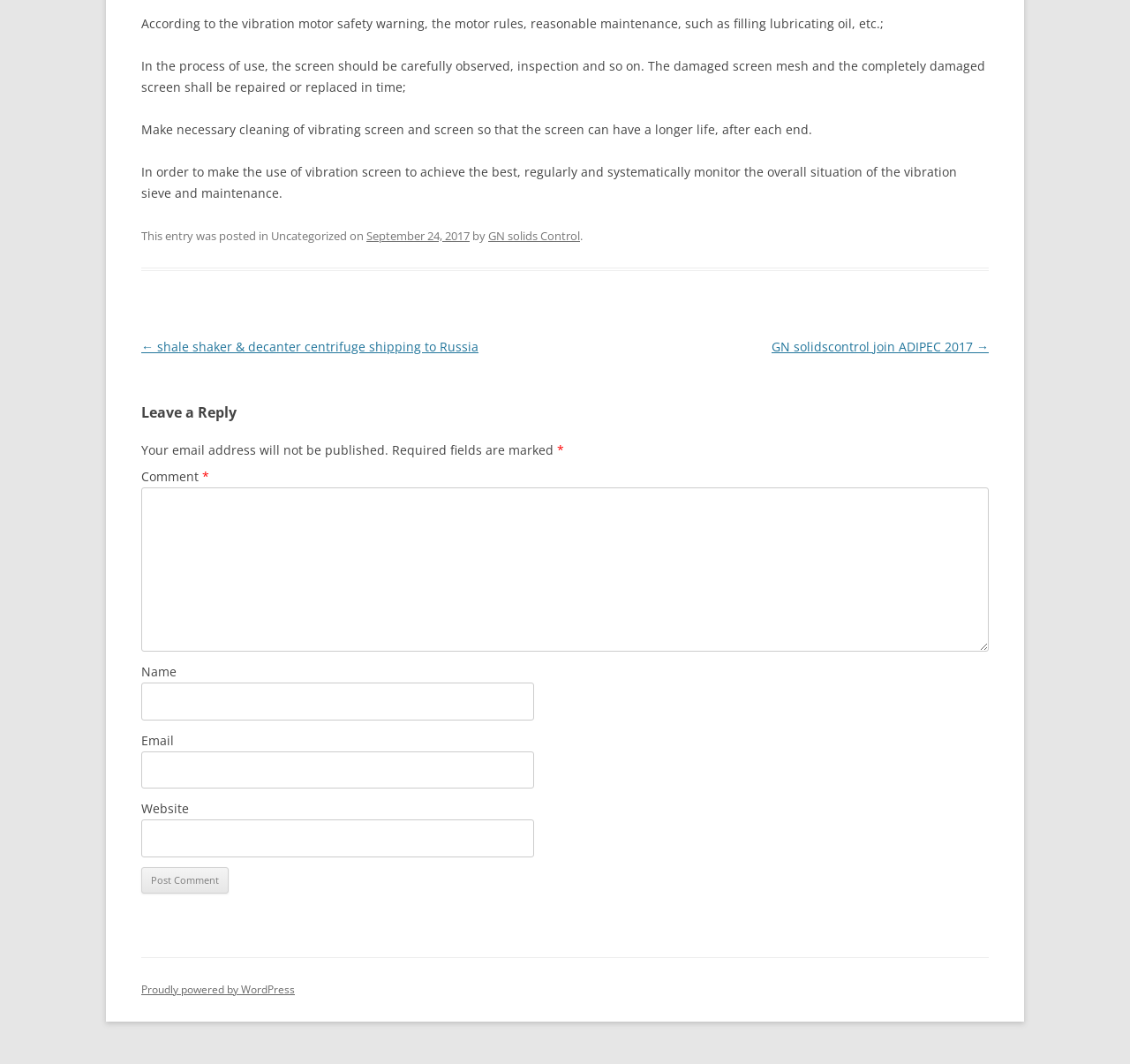Respond to the following question using a concise word or phrase: 
What is the label of the first textbox in the comment section?

Comment